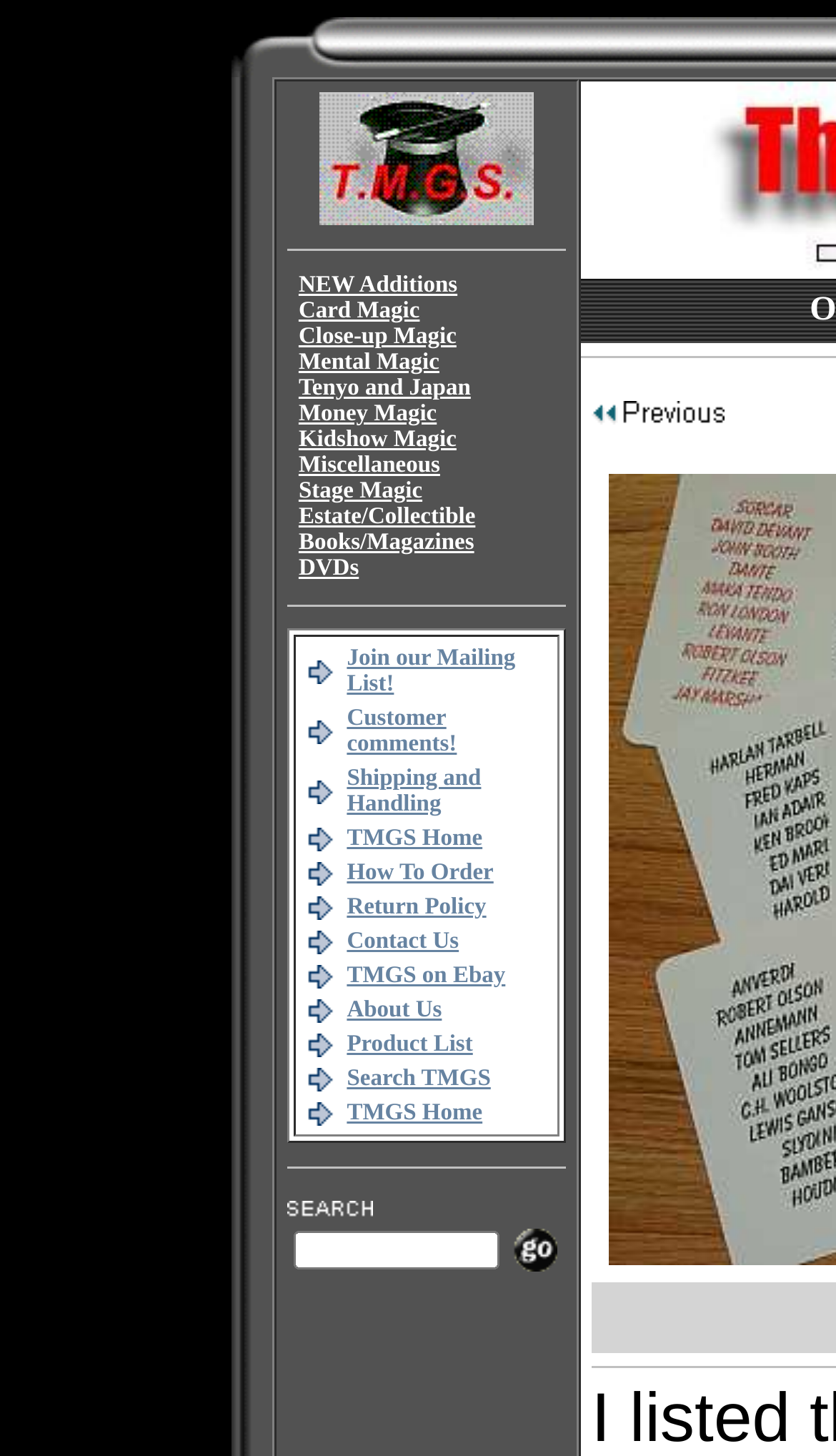Determine the bounding box coordinates for the UI element described. Format the coordinates as (top-left x, top-left y, bottom-right x, bottom-right y) and ensure all values are between 0 and 1. Element description: Shipping and Handling

[0.433, 0.526, 0.594, 0.561]